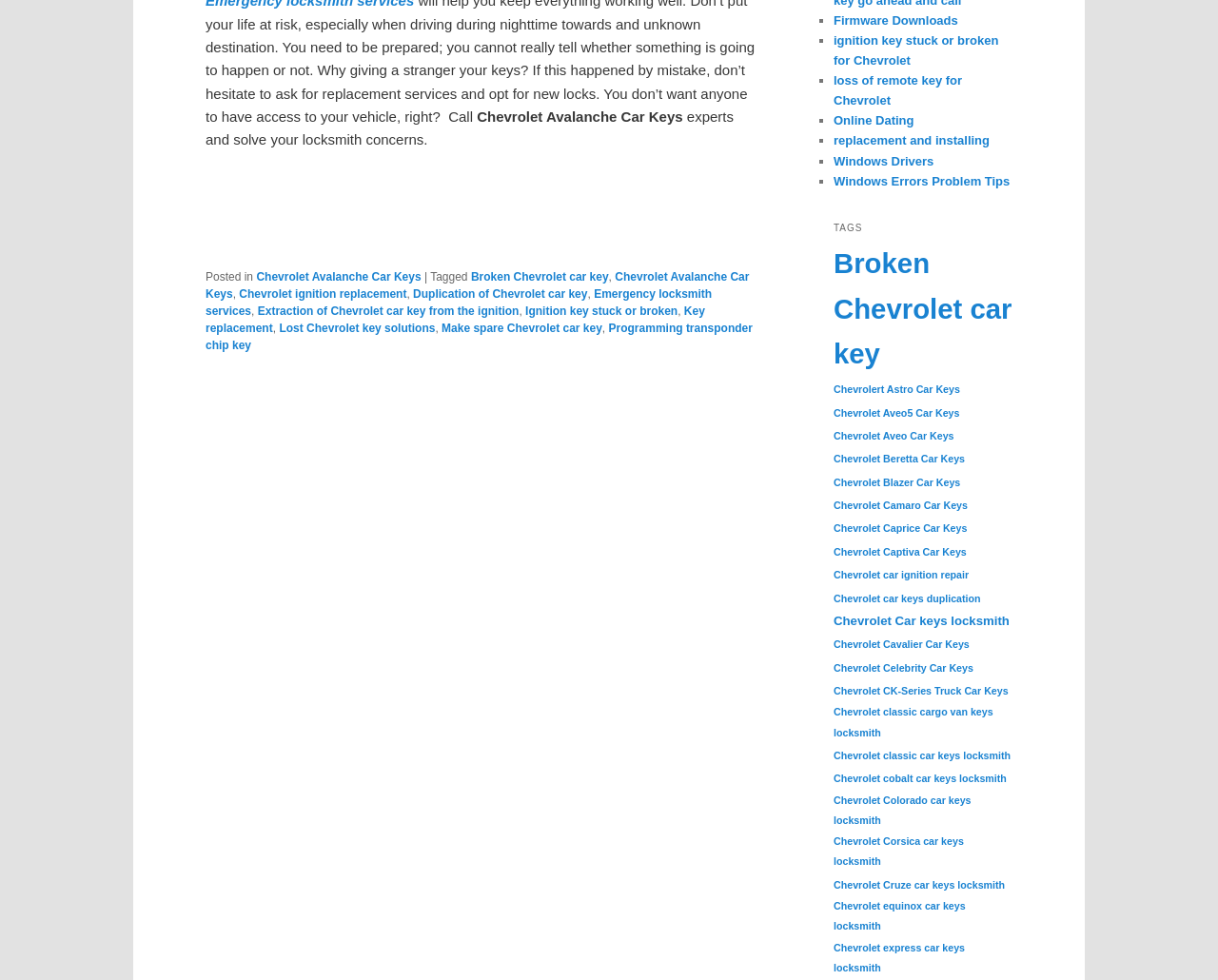Look at the image and give a detailed response to the following question: Can I find information on Chevrolet car ignition repair on this webpage?

By examining the webpage content, I found a link that specifically mentions 'Chevrolet car ignition repair'. This link is located in the 'TAGS' section, which suggests that the webpage provides information or services related to Chevrolet car ignition repair.